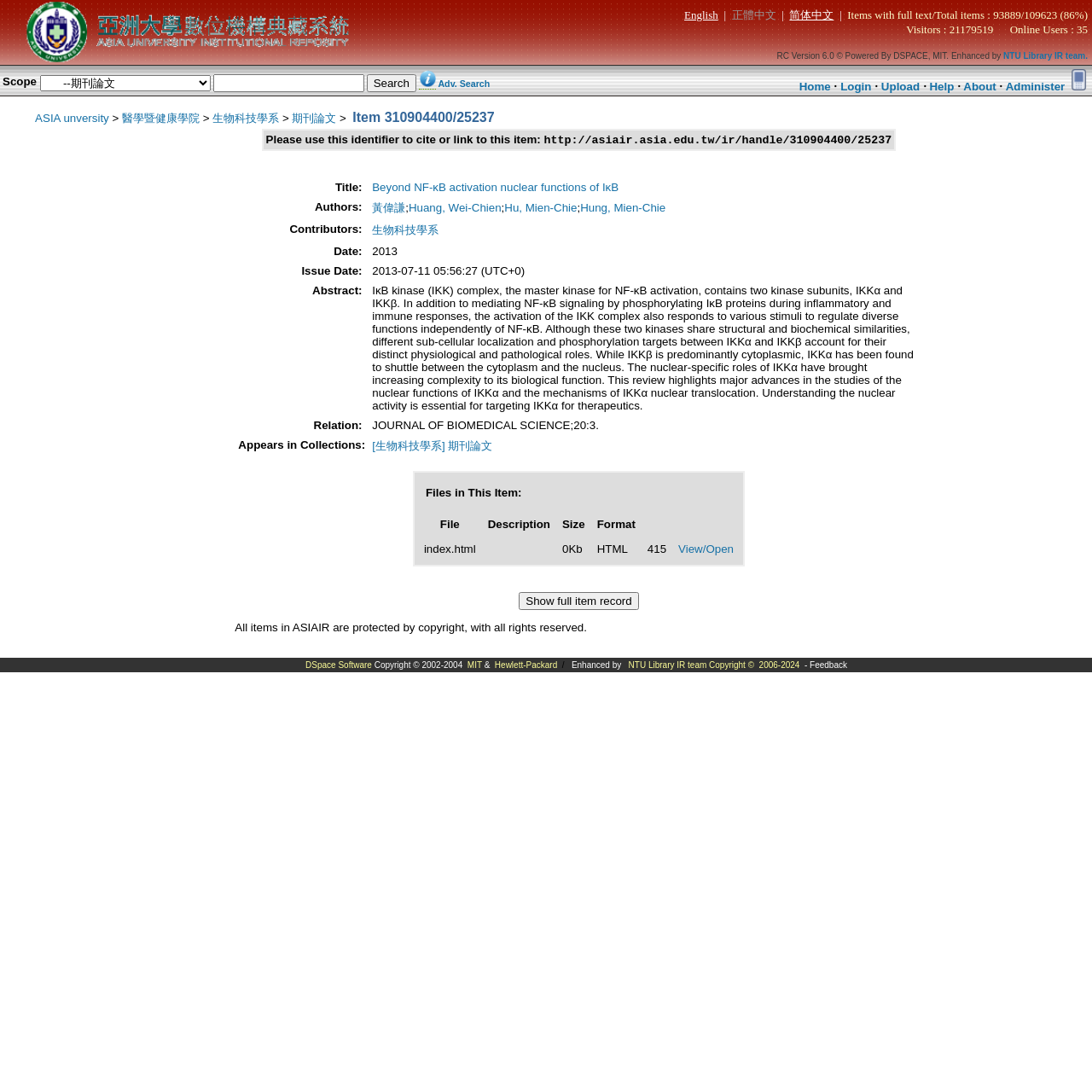Provide a brief response using a word or short phrase to this question:
What is the date of the item?

2013